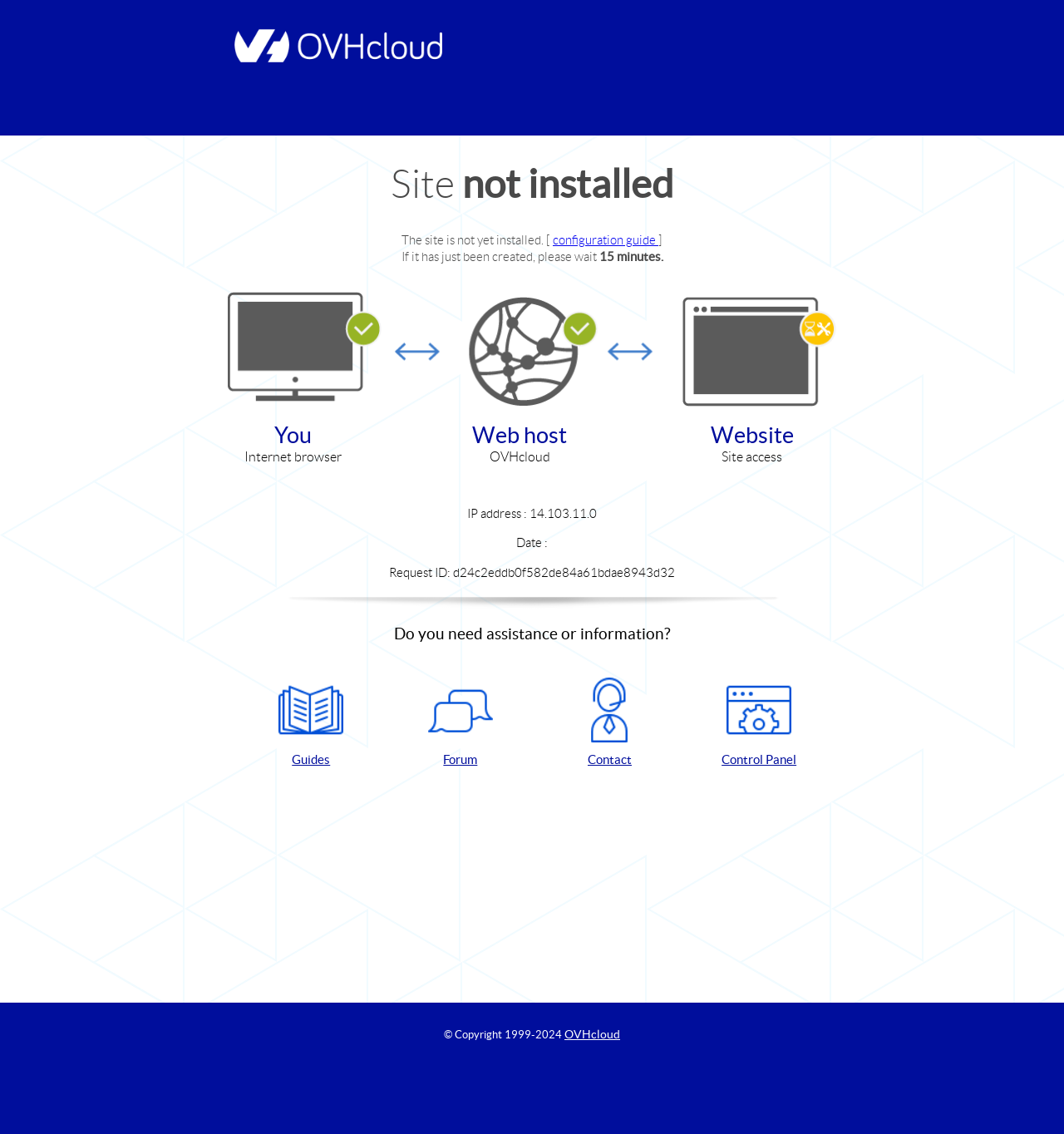Please determine the bounding box coordinates, formatted as (top-left x, top-left y, bottom-right x, bottom-right y), with all values as floating point numbers between 0 and 1. Identify the bounding box of the region described as: Control Panel

[0.65, 0.597, 0.777, 0.678]